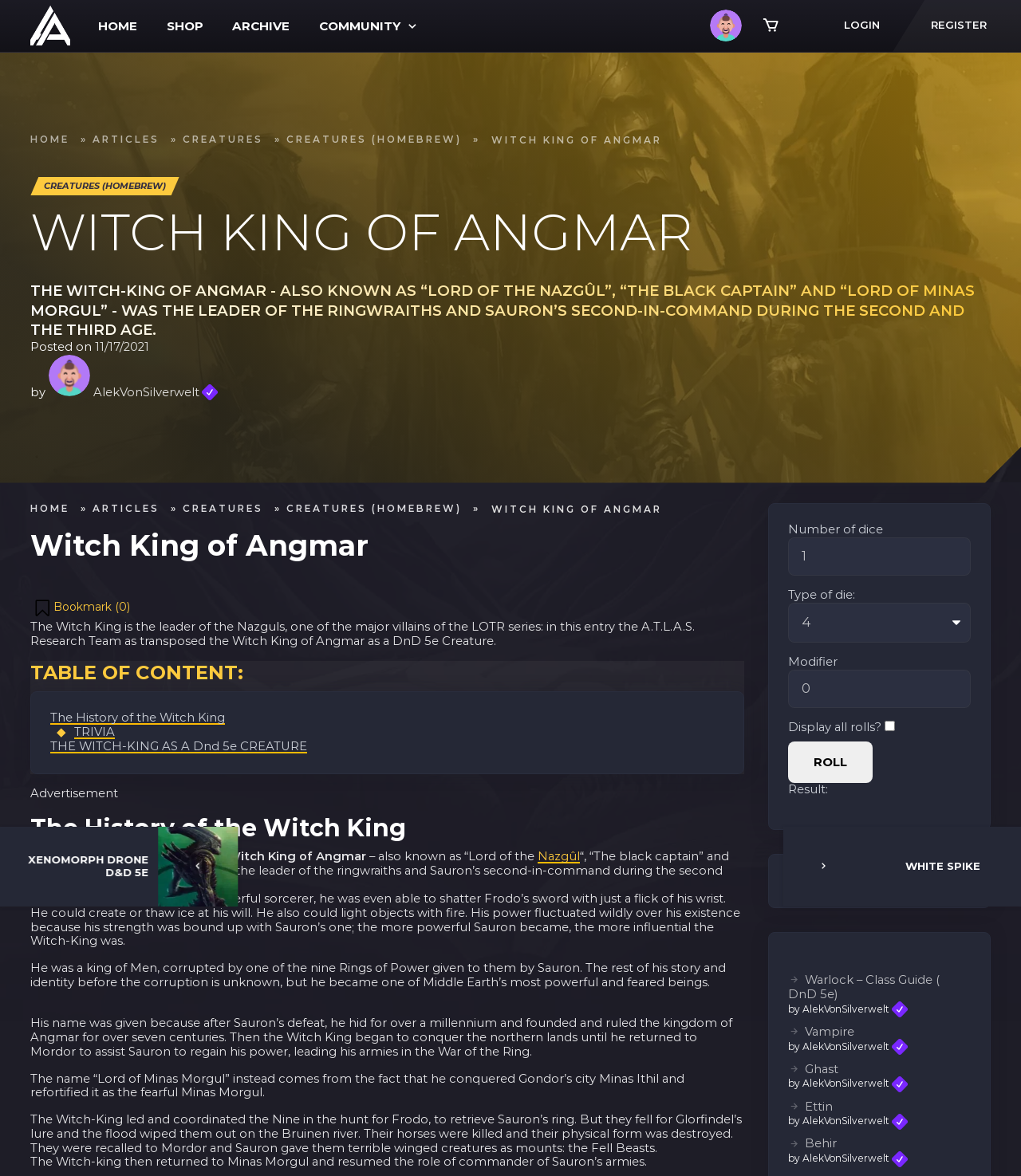Can you specify the bounding box coordinates for the region that should be clicked to fulfill this instruction: "Roll the dice".

[0.772, 0.631, 0.855, 0.666]